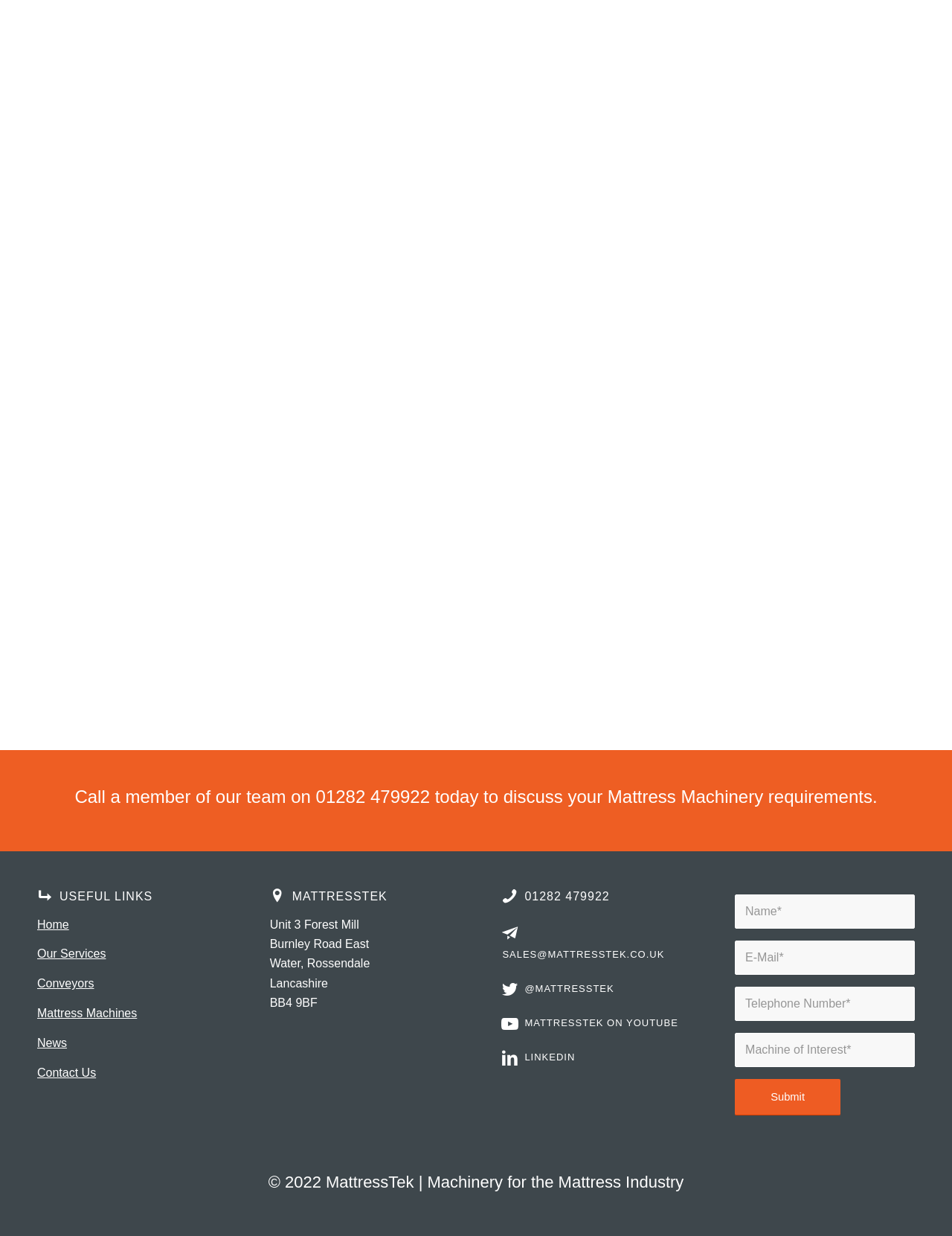Use a single word or phrase to answer the question:
What is the phone number to call for Mattress Machinery requirements?

01282 479922